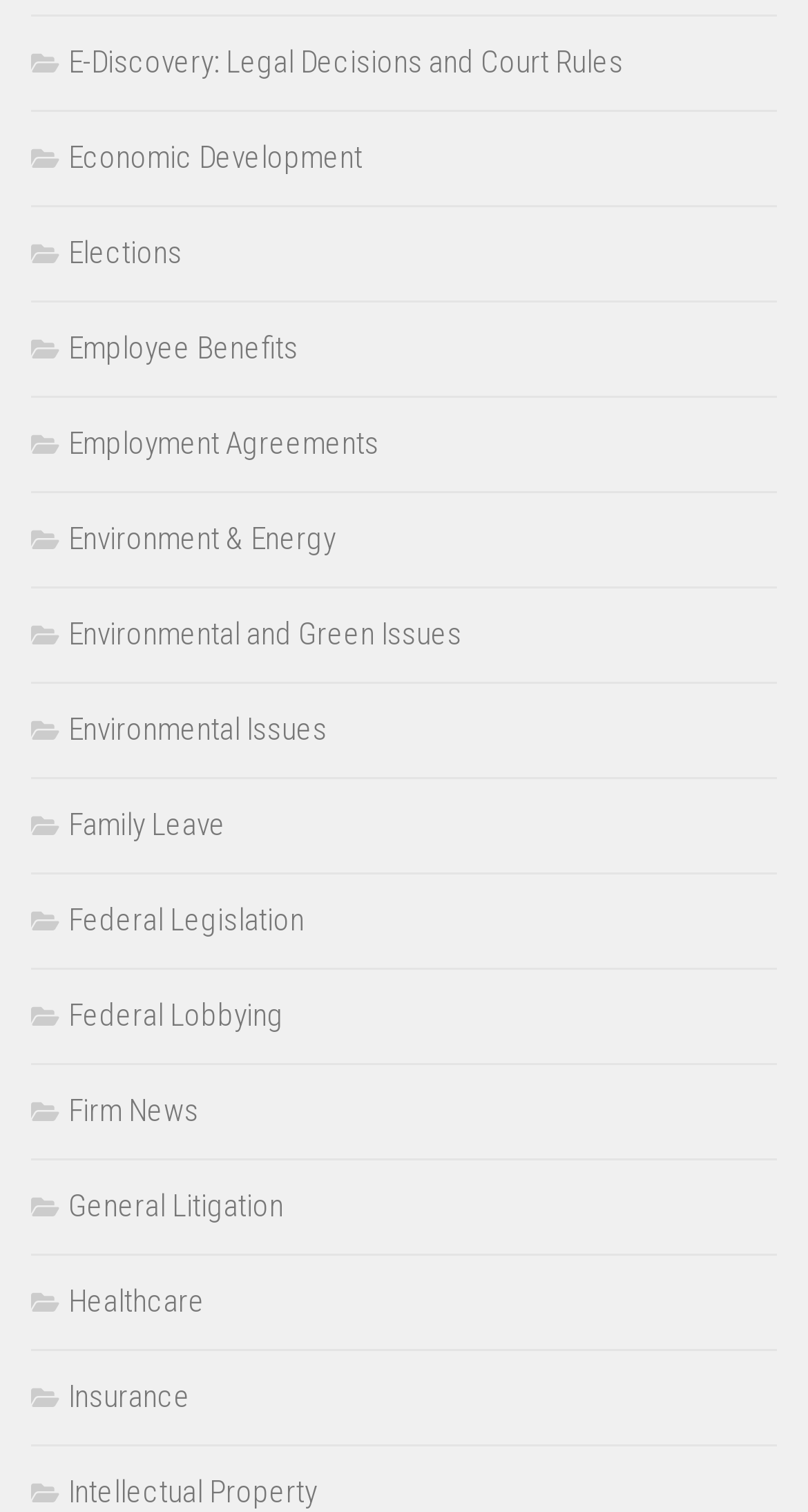Determine the bounding box coordinates of the section to be clicked to follow the instruction: "Learn about Environmental and Green Issues". The coordinates should be given as four float numbers between 0 and 1, formatted as [left, top, right, bottom].

[0.038, 0.407, 0.572, 0.431]